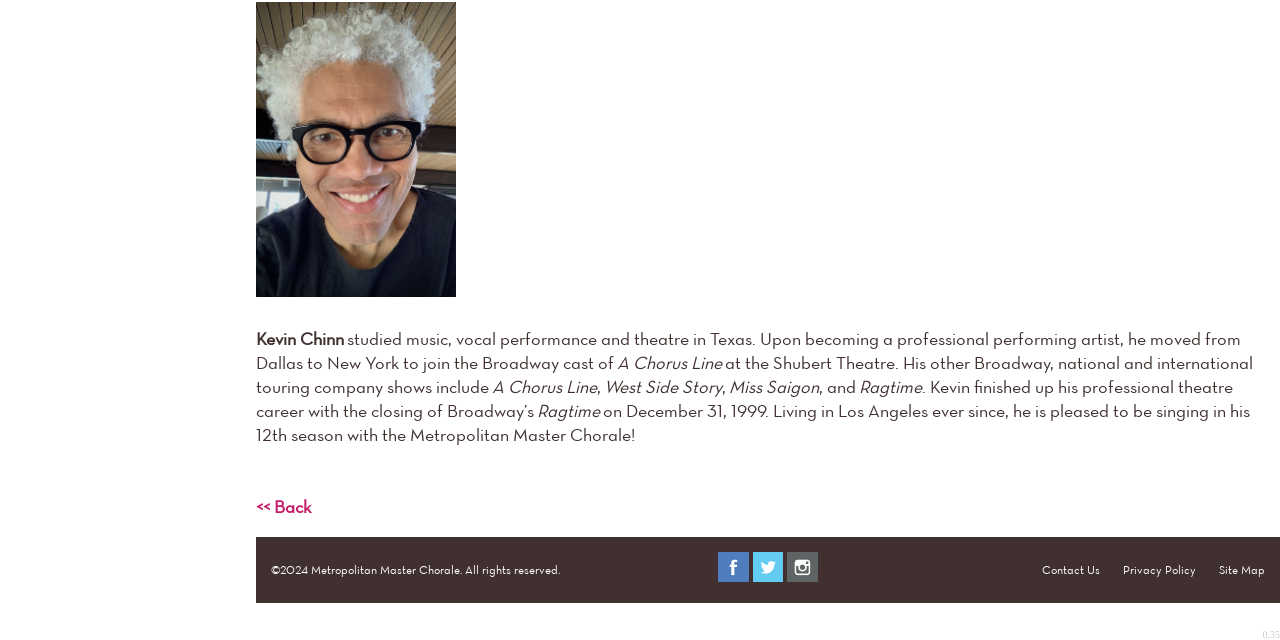Identify the bounding box of the UI element that matches this description: "alt="icon"".

[0.615, 0.881, 0.639, 0.917]